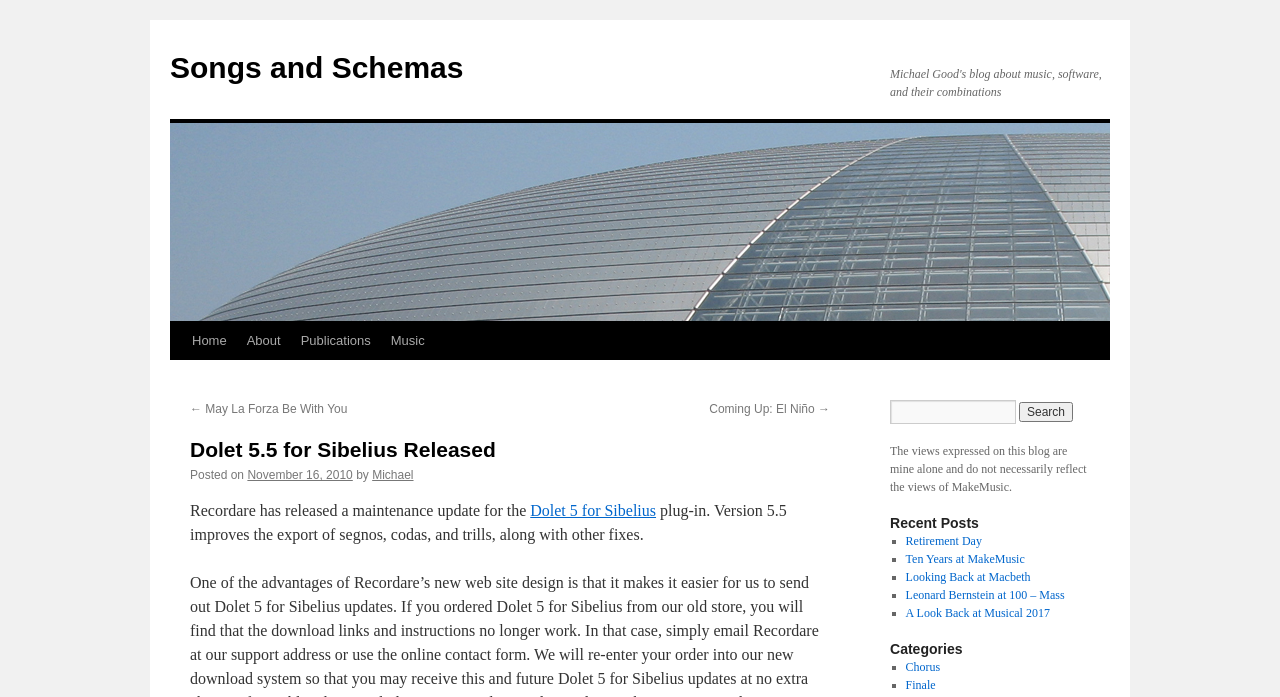Can you extract the headline from the webpage for me?

Dolet 5.5 for Sibelius Released